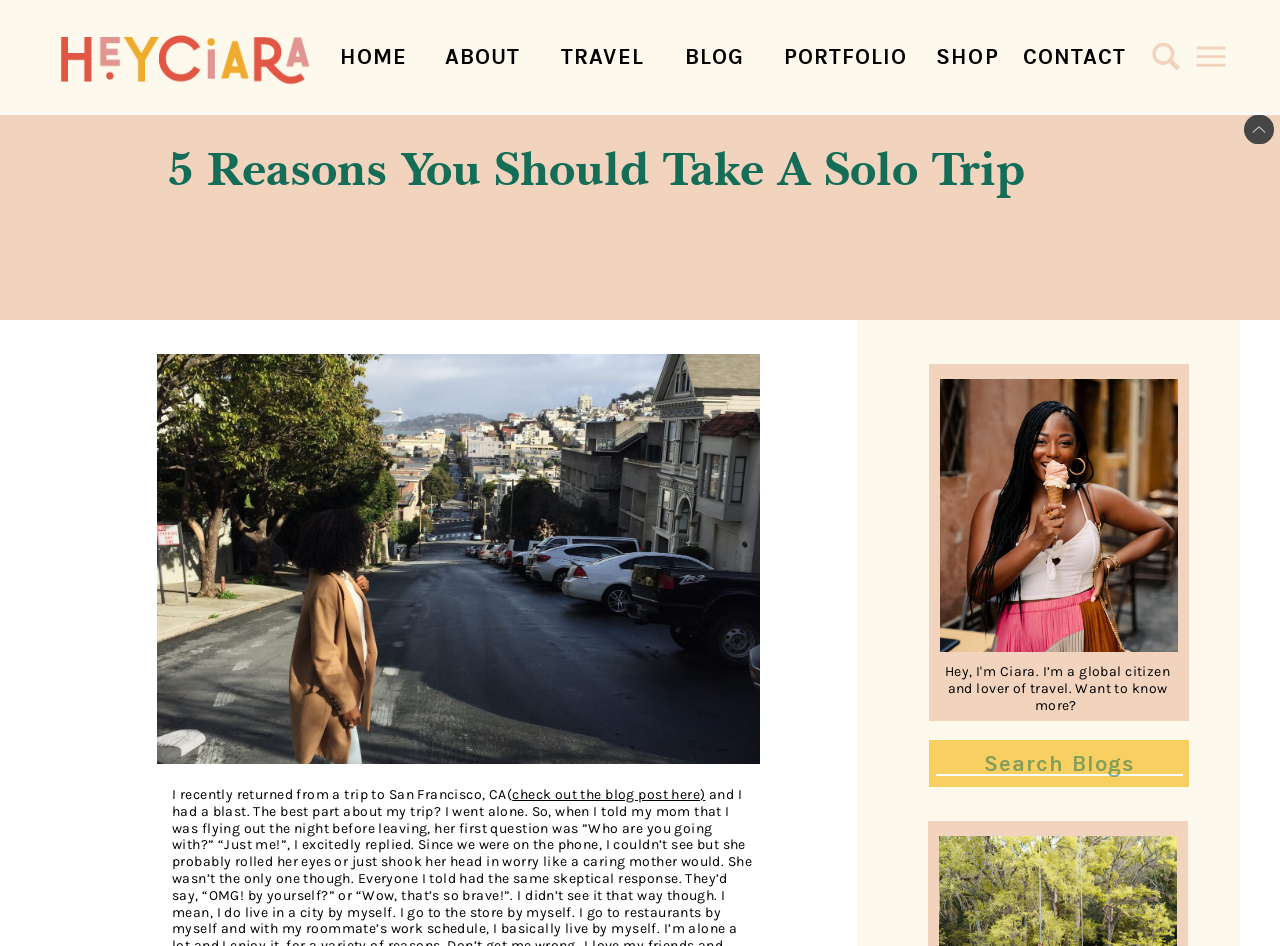Create a detailed narrative describing the layout and content of the webpage.

This webpage is about a blog post titled "5 Reasons You Should Take A Solo Trip" on the Showit Blog. At the top of the page, there is a navigation menu with links to HOME, ABOUT, TRAVEL, BLOG, PORTFOLIO, CONTACT, and SHOP, positioned horizontally across the page. 

Below the navigation menu, there is a large heading that displays the title of the blog post. The main content of the blog post starts with a brief introduction, where the author shares that they recently returned from a trip to San Francisco, CA, and invites readers to check out the blog post about the trip. 

On the right side of the page, there are several links and images, including a profile picture of the author, Ciara, who describes herself as a global citizen and lover of travel. There is also a search bar where users can search for specific content on the blog. 

Throughout the page, there are several images and links scattered, some of which appear to be related to the blog post, while others may be advertisements or calls to action. Overall, the page has a clean layout, making it easy to navigate and read the content.